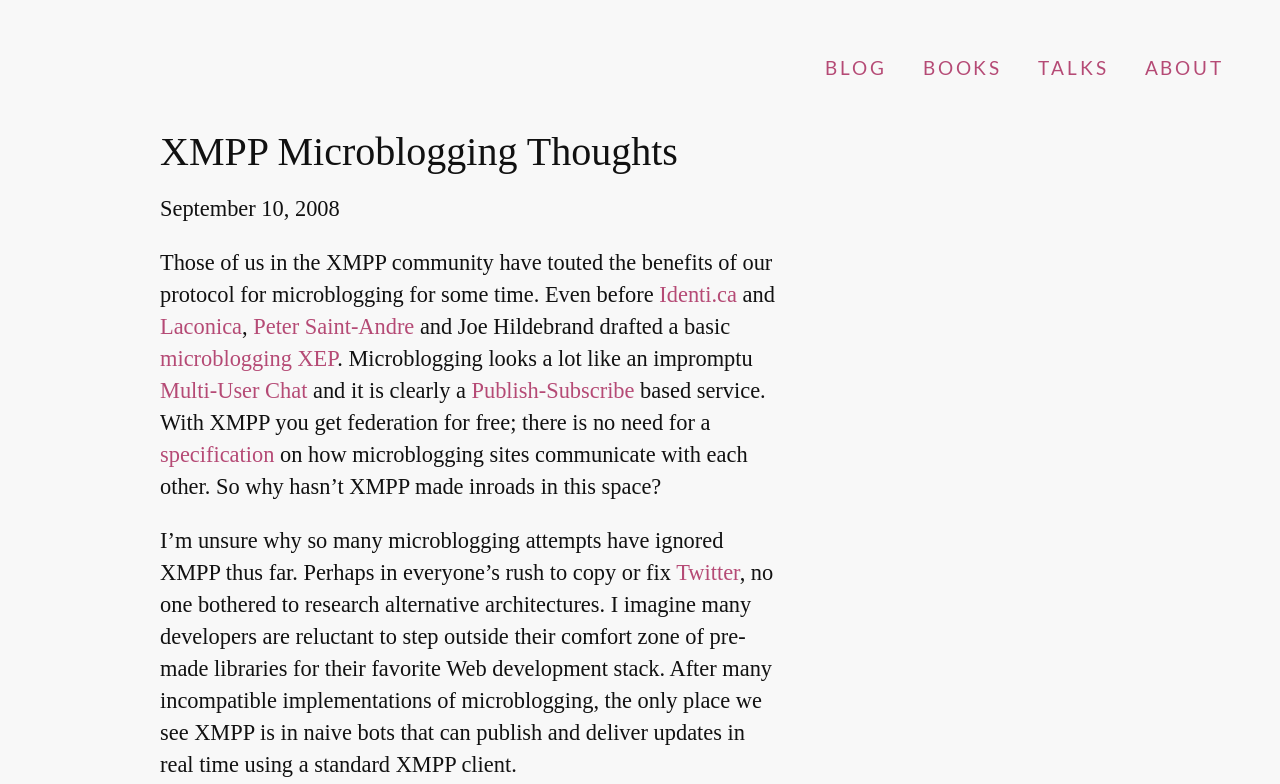Please identify the bounding box coordinates of where to click in order to follow the instruction: "Visit the ABOUT page".

[0.894, 0.041, 0.956, 0.101]